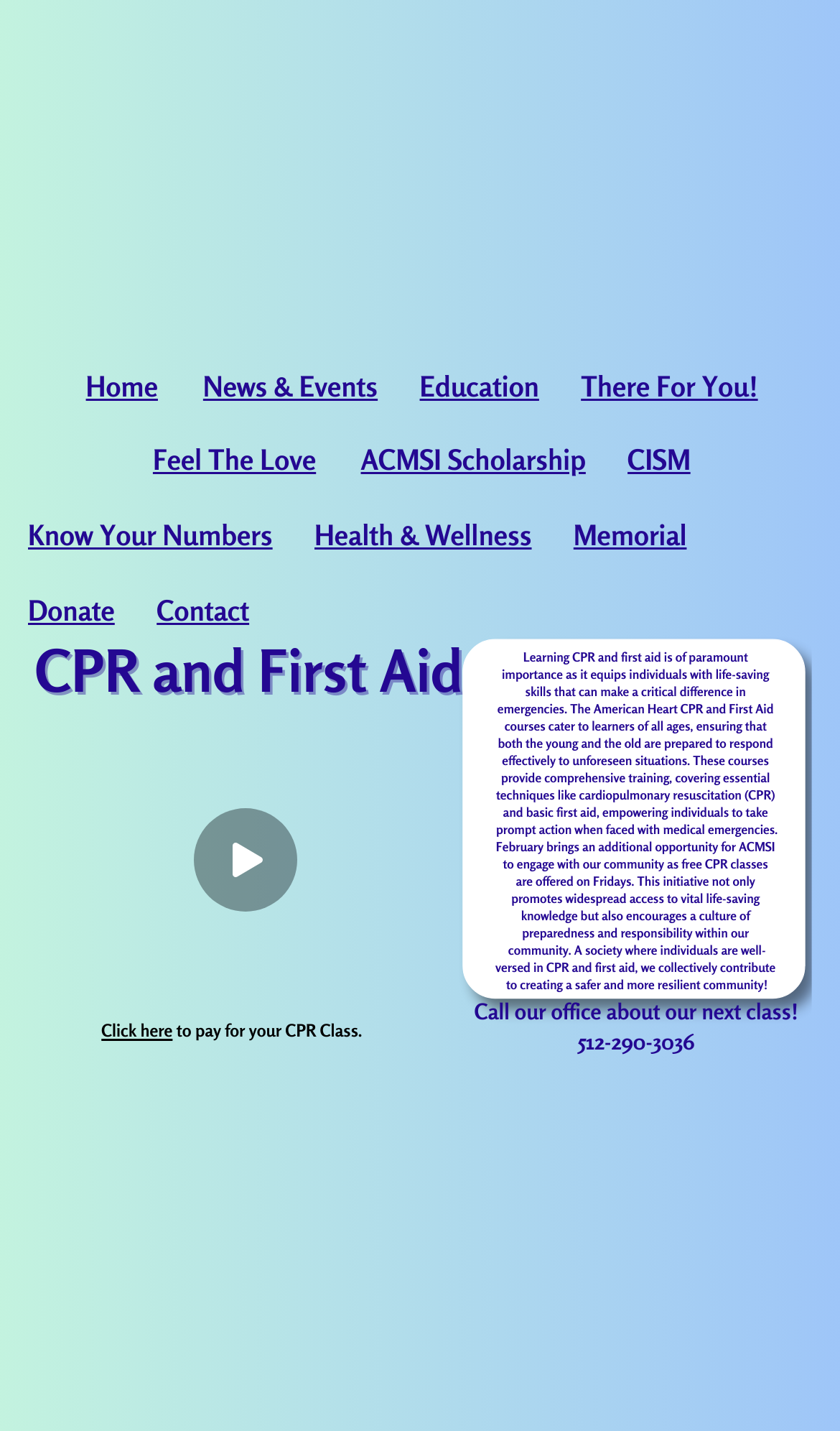Please determine the bounding box coordinates of the clickable area required to carry out the following instruction: "Click Education". The coordinates must be four float numbers between 0 and 1, represented as [left, top, right, bottom].

[0.5, 0.259, 0.642, 0.283]